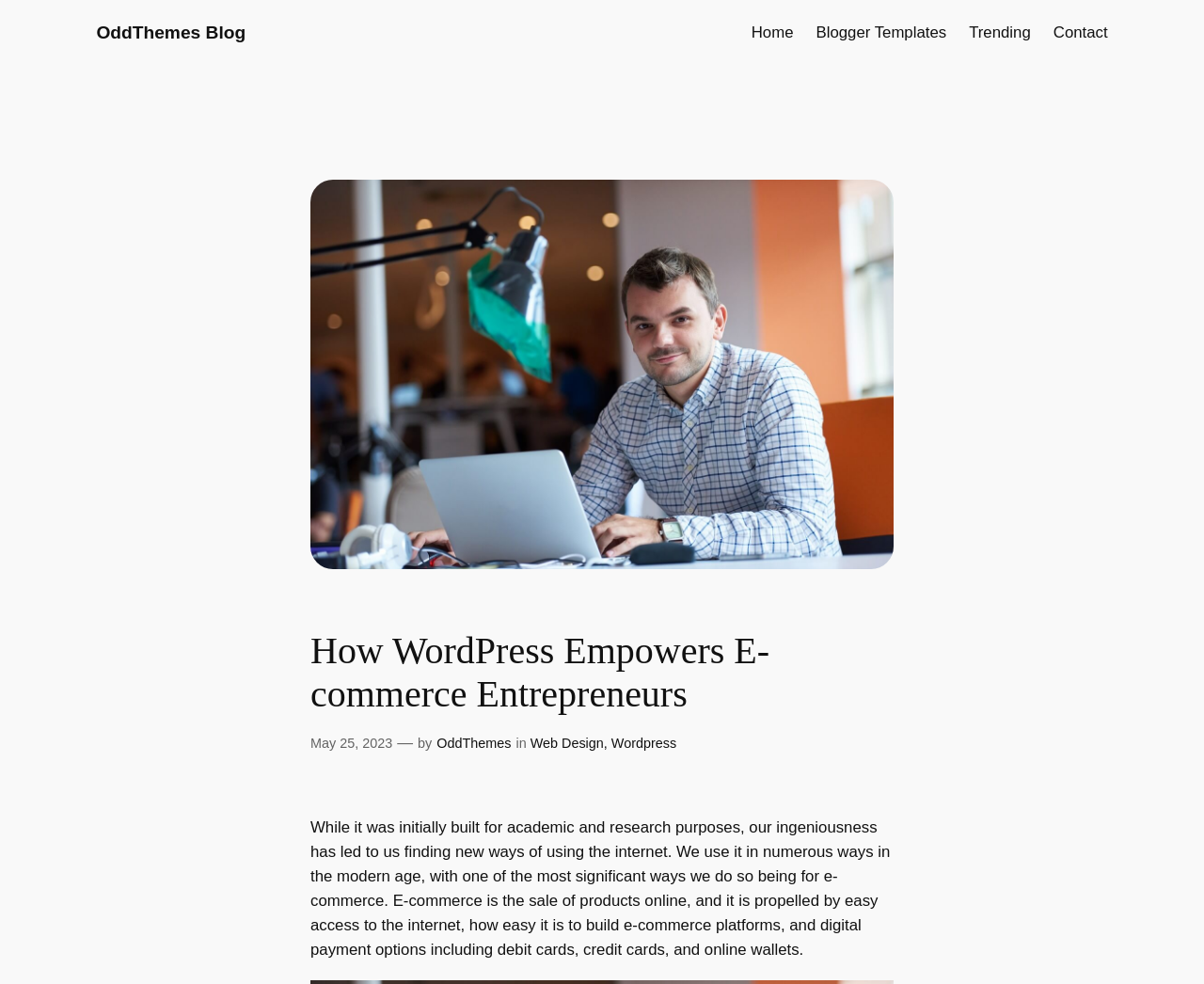Answer the question below using just one word or a short phrase: 
What is WordPress used for?

Building e-commerce platforms